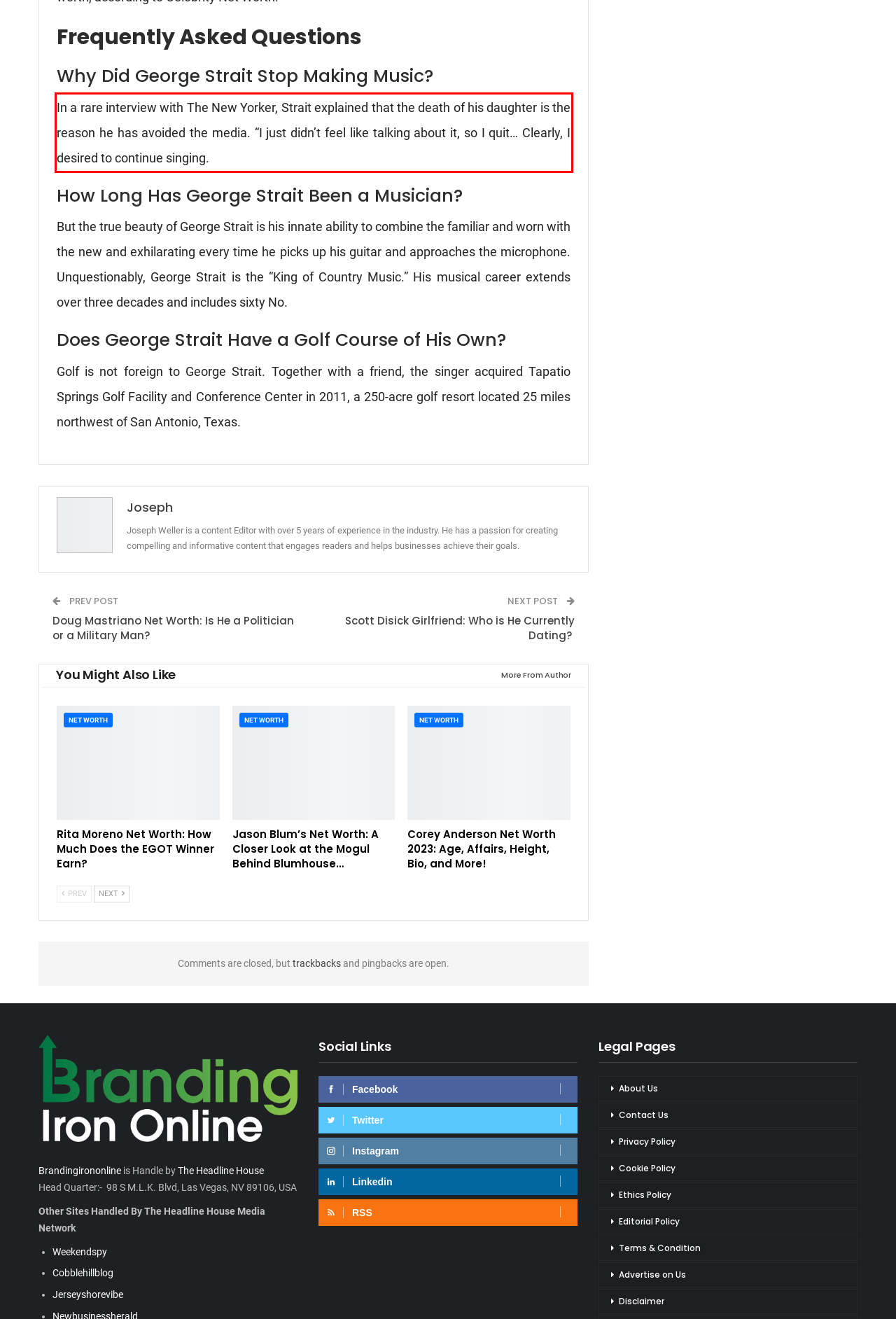Perform OCR on the text inside the red-bordered box in the provided screenshot and output the content.

In a rare interview with The New Yorker, Strait explained that the death of his daughter is the reason he has avoided the media. “I just didn’t feel like talking about it, so I quit… Clearly, I desired to continue singing.